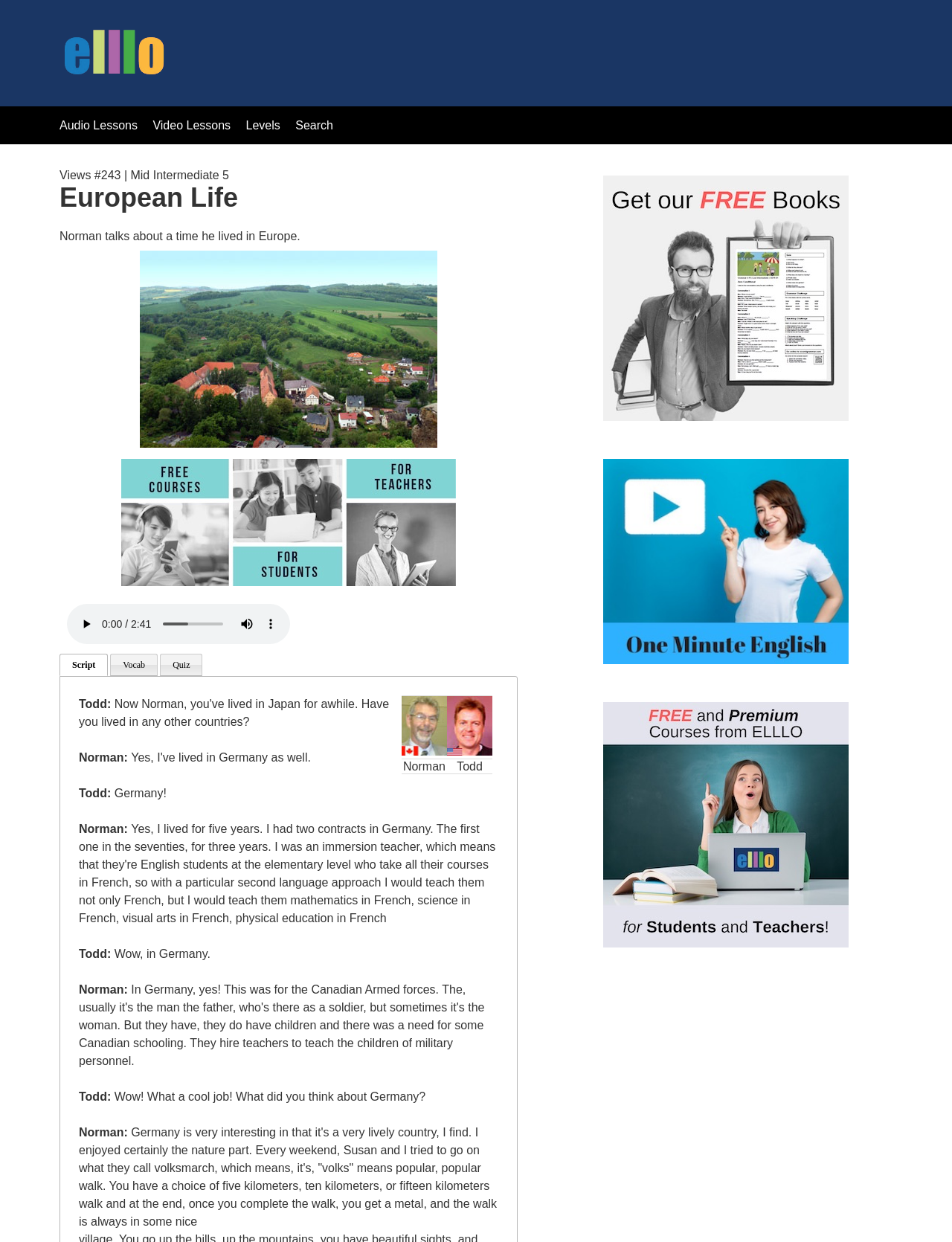Determine the bounding box coordinates for the region that must be clicked to execute the following instruction: "search".

None